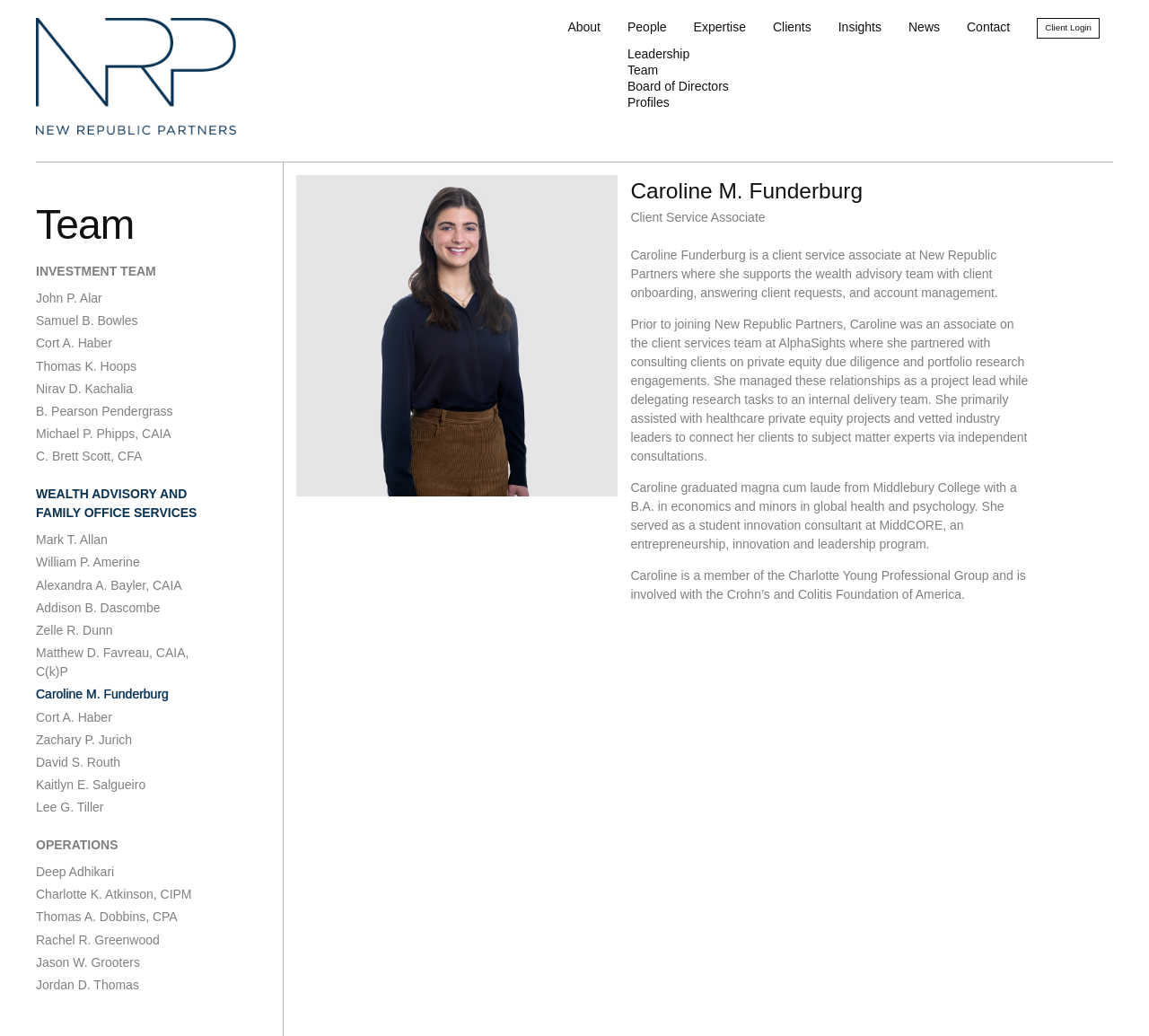What is Caroline Funderburg's job title?
Answer the question with as much detail as possible.

I found this answer by looking at the heading 'Caroline M. Funderburg' and the subsequent heading 'Client Service Associate' which indicates her job title.